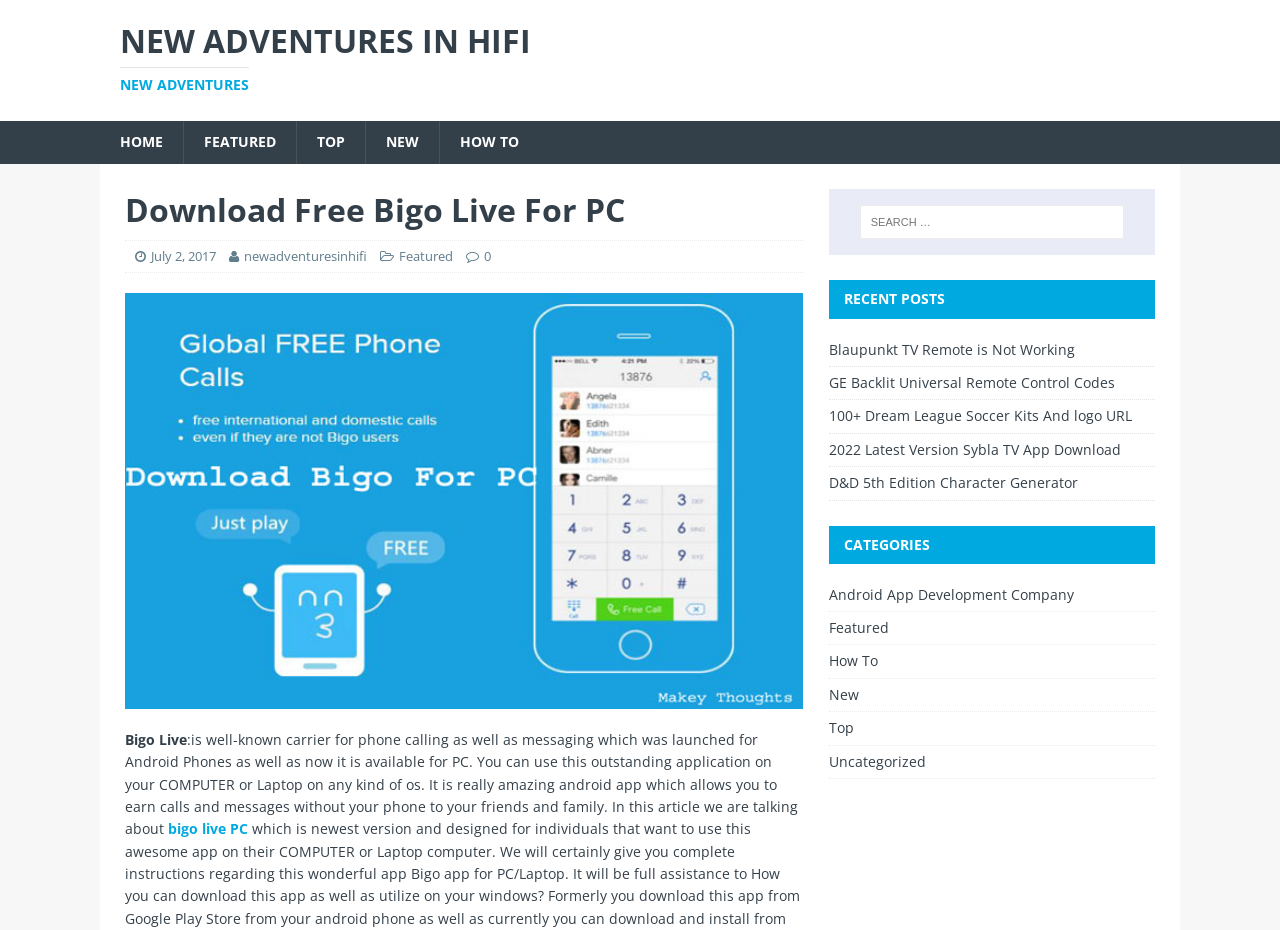Please identify the bounding box coordinates of the element on the webpage that should be clicked to follow this instruction: "Check the 'RECENT POSTS'". The bounding box coordinates should be given as four float numbers between 0 and 1, formatted as [left, top, right, bottom].

[0.647, 0.301, 0.902, 0.343]